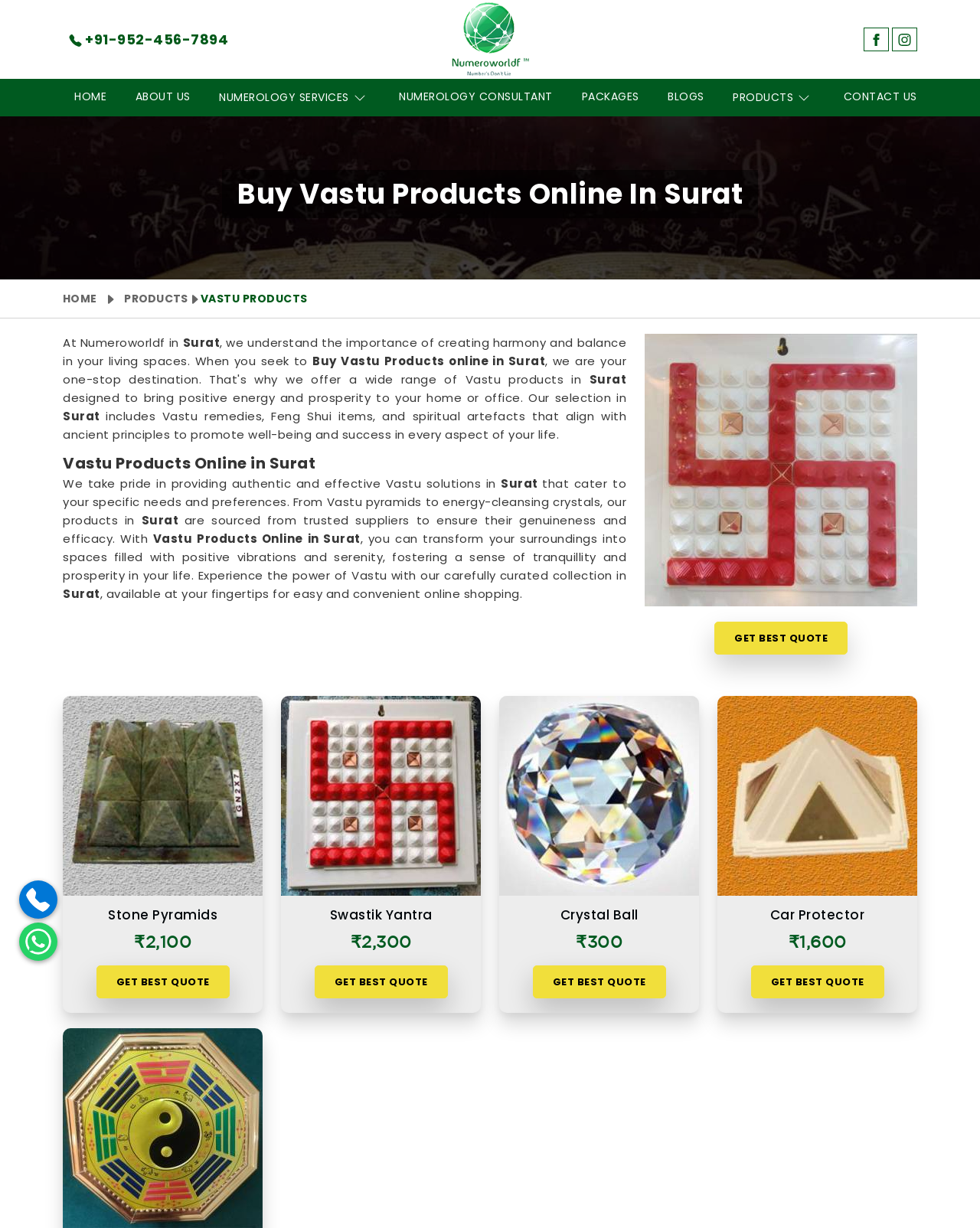What types of products are sold on this website?
By examining the image, provide a one-word or phrase answer.

Vastu products